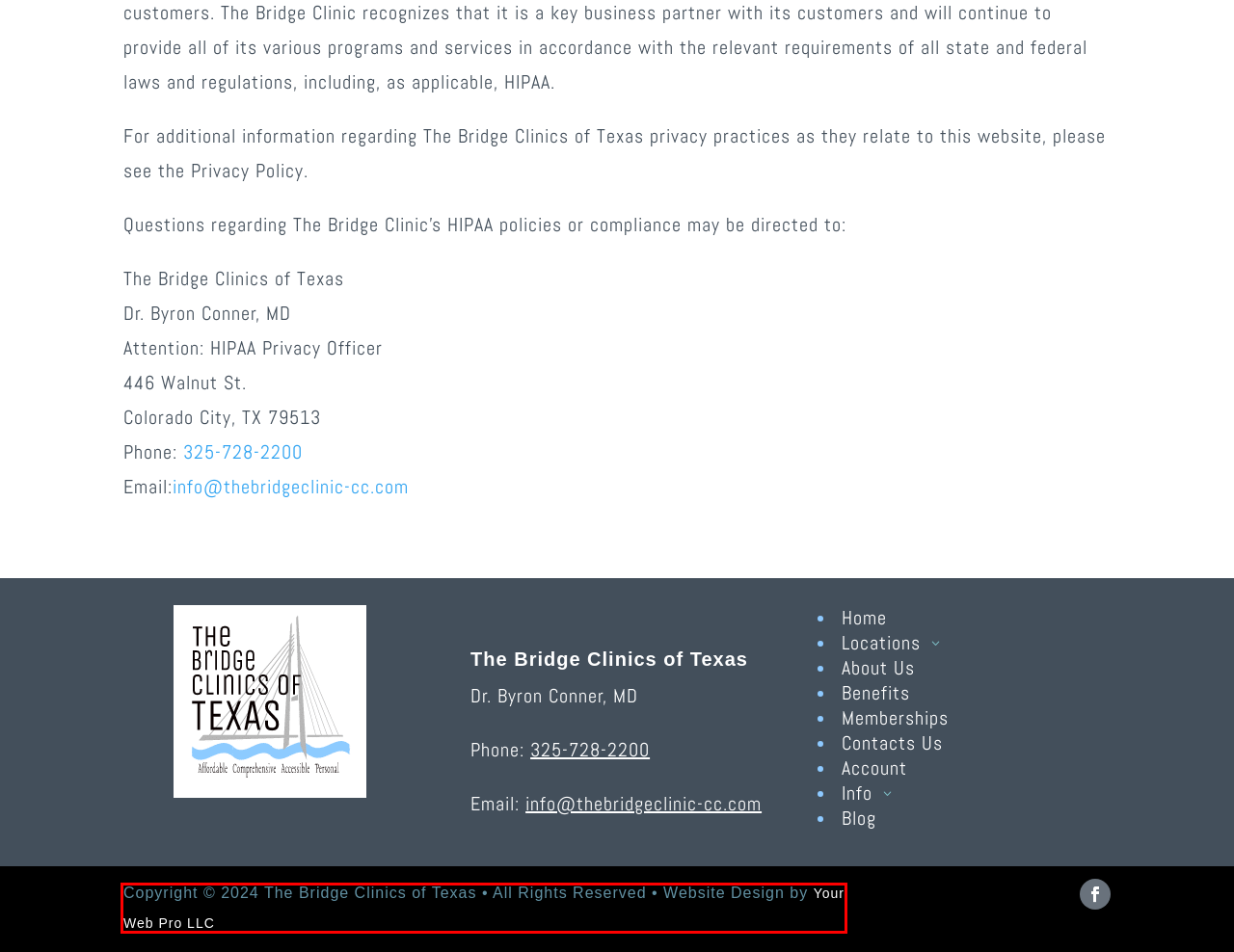Look at the screenshot of a webpage where a red rectangle bounding box is present. Choose the webpage description that best describes the new webpage after clicking the element inside the red bounding box. Here are the candidates:
A. The Bridge Clinics of Texas
B. Direct Primary Care | The Bridge Clinic
C. Contacts Us - The Bridge Clinic
D. Blog - The Bridge Clinic
E. Specialty Care | The Bridge Clinic
F. Direct Primary Care Cost | The Bride Clinic
G. Direct Primary Care Providers | The Bridge Clinic
H. Lubbock Website Design from Your Web Pro LLC: SEO & Hosting

H